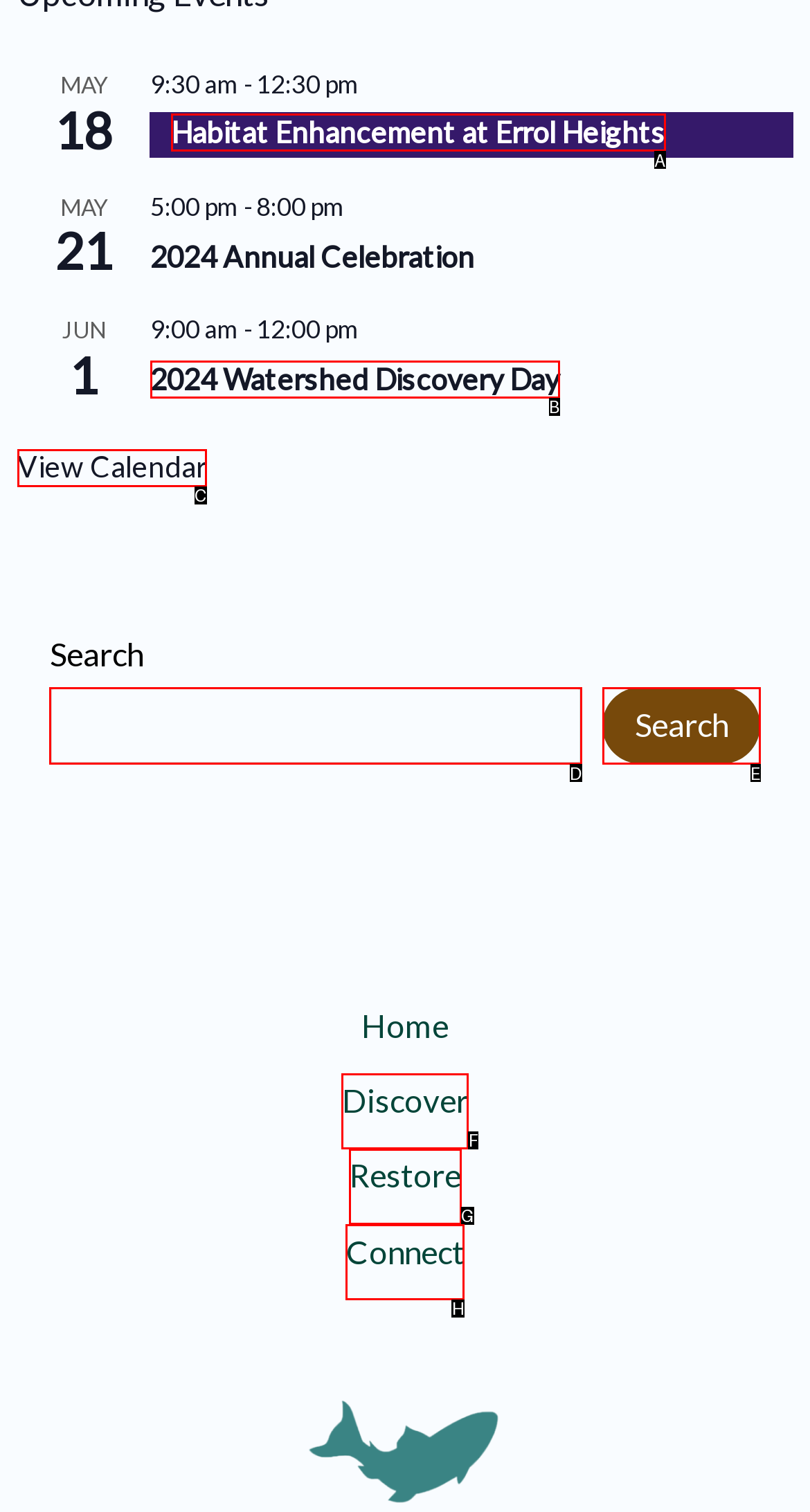Match the description: Habitat Enhancement at Errol Heights to one of the options shown. Reply with the letter of the best match.

A